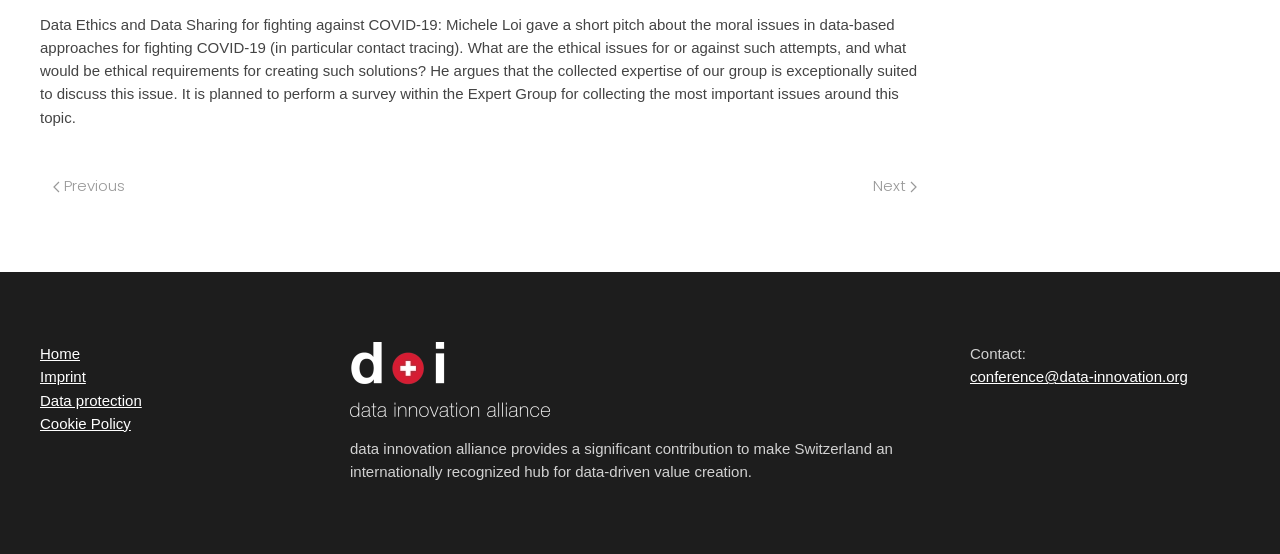What is the topic of the article?
Please use the image to deliver a detailed and complete answer.

The topic of the article can be determined by reading the StaticText element with ID 174, which says 'Data Ethics and Data Sharing for fighting against COVID-19:'.